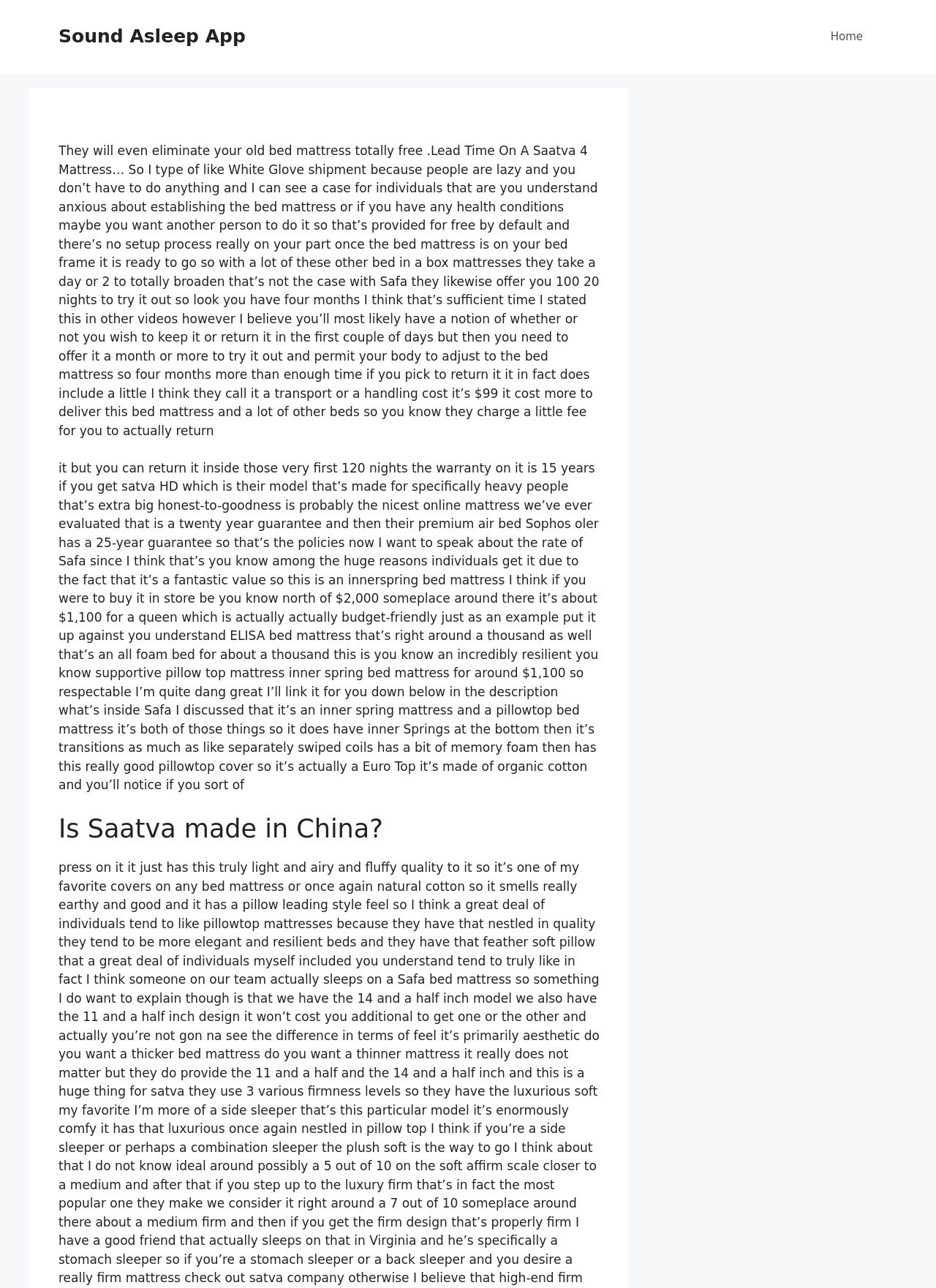Can you find the bounding box coordinates for the UI element given this description: "Home"? Provide the coordinates as four float numbers between 0 and 1: [left, top, right, bottom].

[0.872, 0.011, 0.938, 0.045]